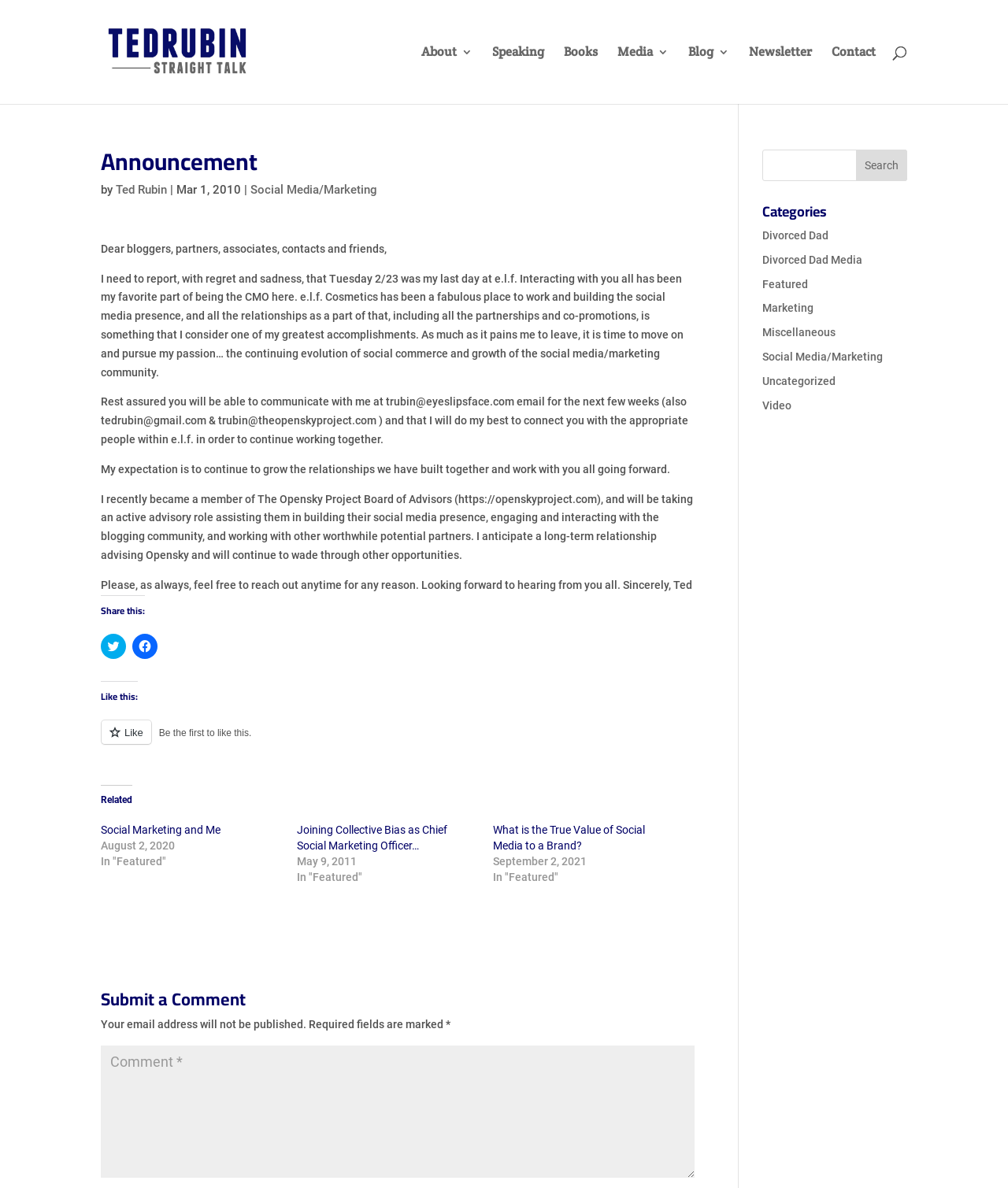Can you find the bounding box coordinates for the element that needs to be clicked to execute this instruction: "Search for something"? The coordinates should be given as four float numbers between 0 and 1, i.e., [left, top, right, bottom].

[0.1, 0.0, 0.9, 0.001]